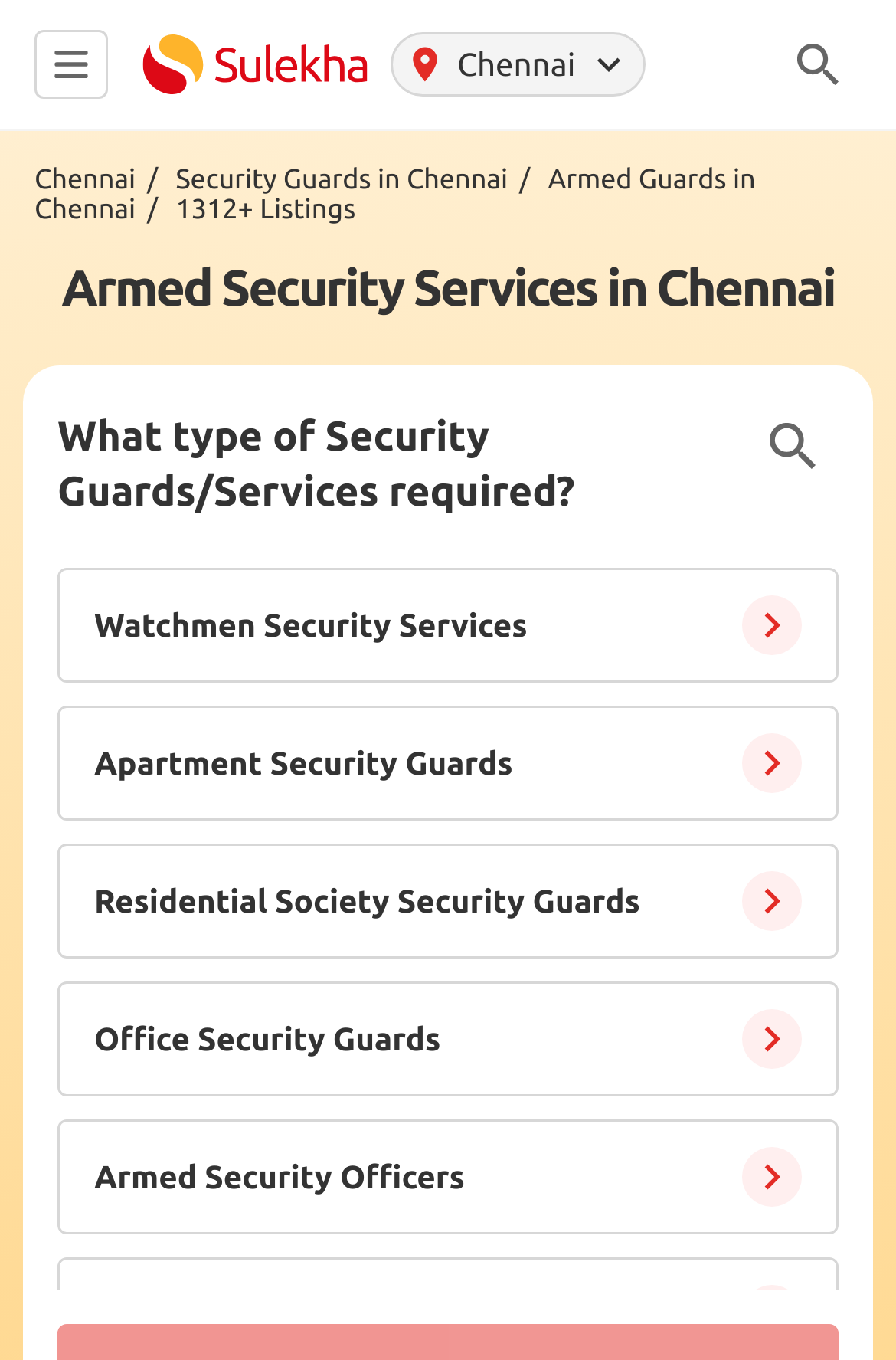Answer the question in a single word or phrase:
What is the purpose of the webpage?

To find security services